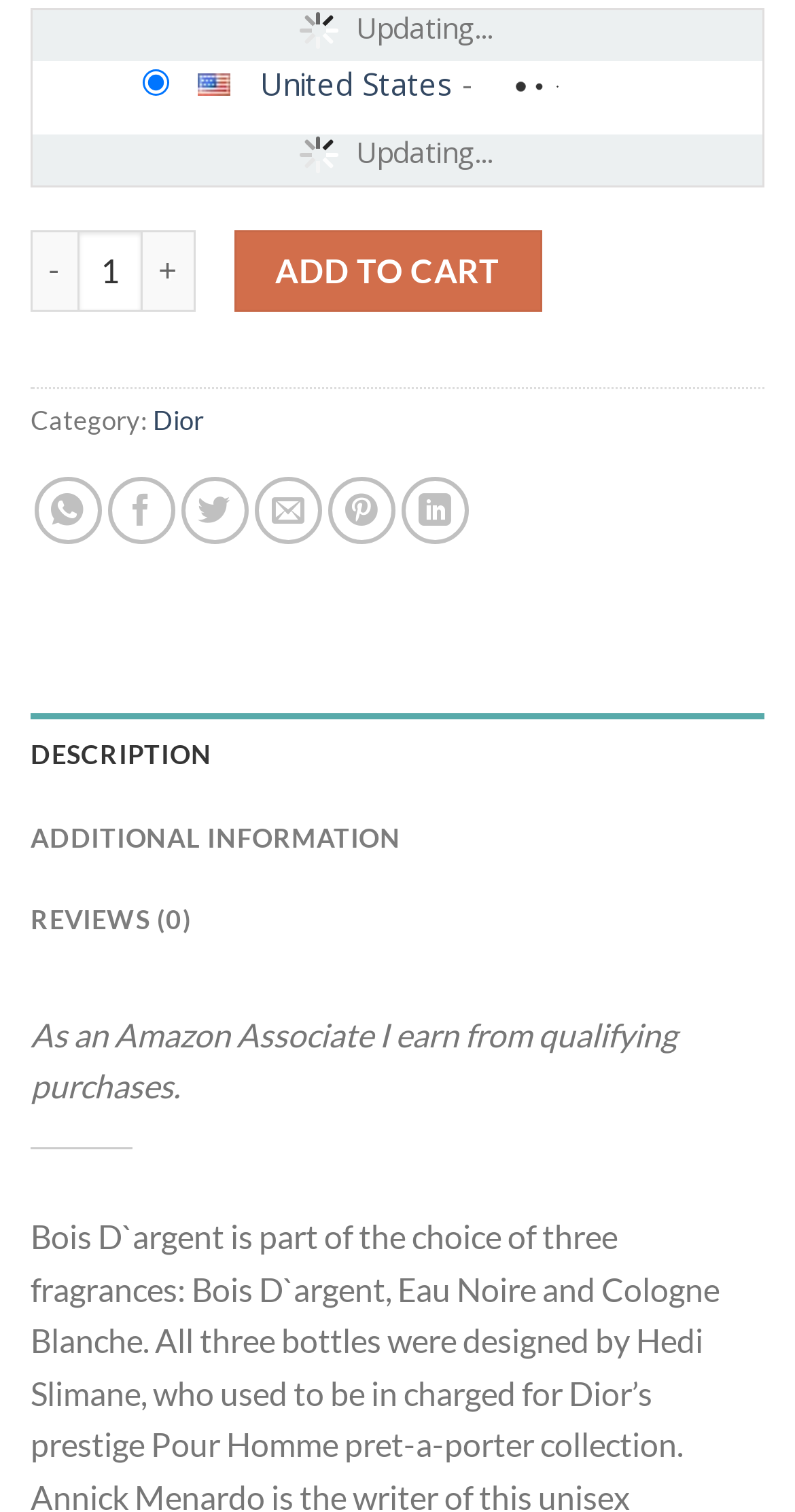Can you provide the bounding box coordinates for the element that should be clicked to implement the instruction: "Go to last slide"?

None